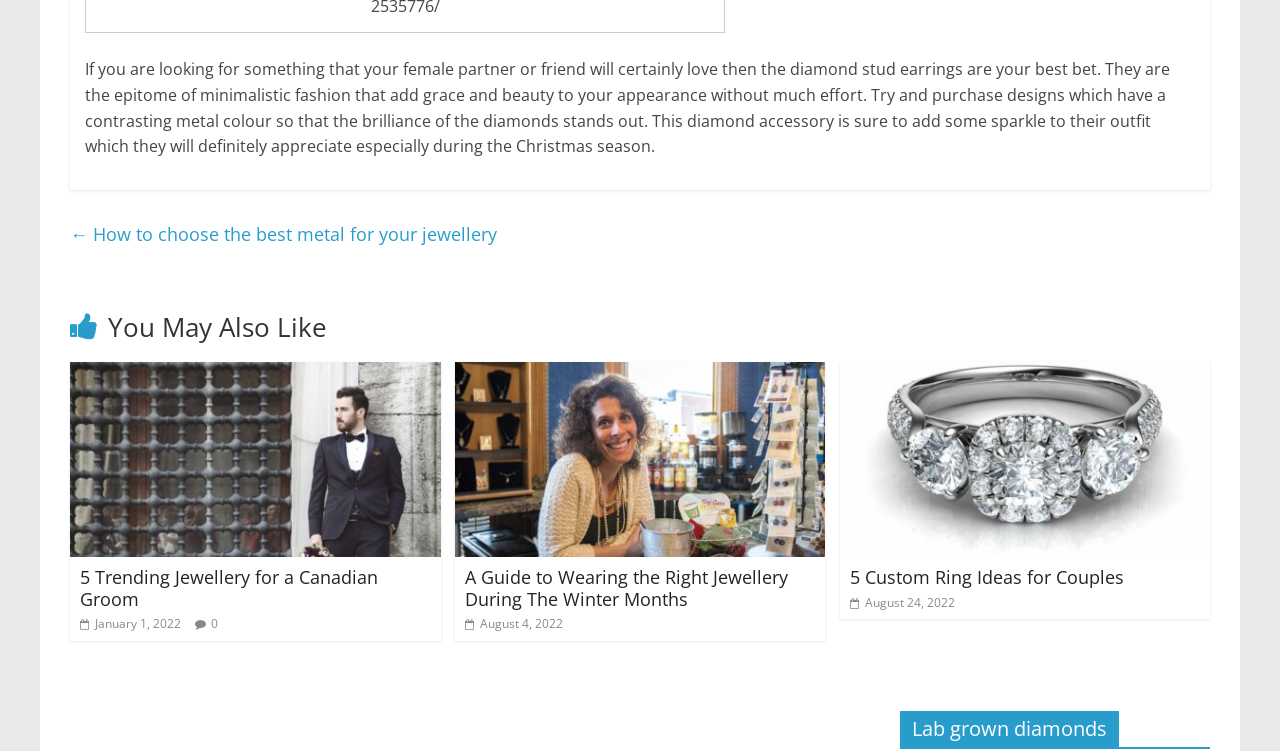Identify the bounding box coordinates for the region of the element that should be clicked to carry out the instruction: "Click on 'How to choose the best metal for your jewellery'". The bounding box coordinates should be four float numbers between 0 and 1, i.e., [left, top, right, bottom].

[0.055, 0.289, 0.388, 0.334]